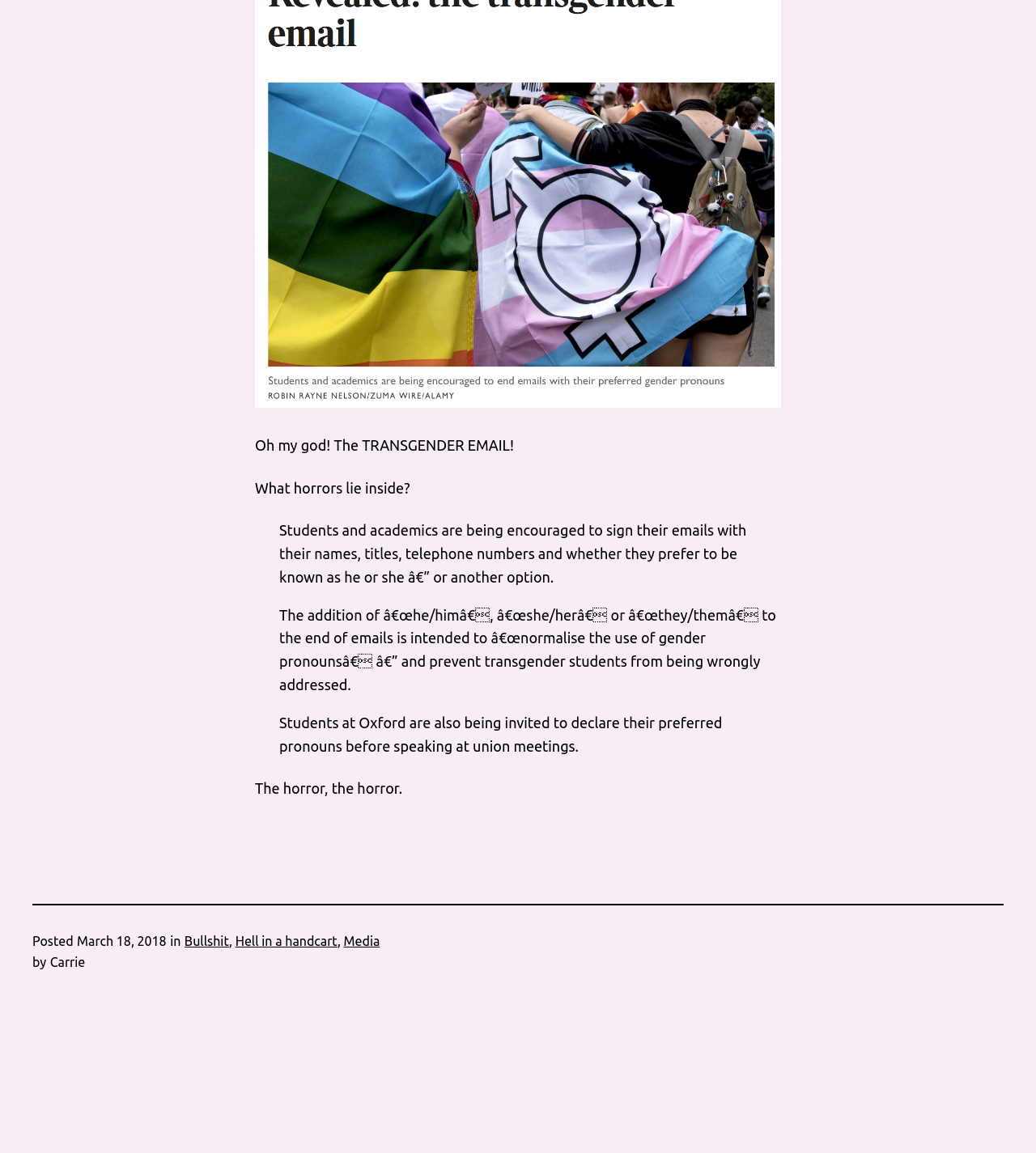Given the element description Hell in a handcart, identify the bounding box coordinates for the UI element on the webpage screenshot. The format should be (top-left x, top-left y, bottom-right x, bottom-right y), with values between 0 and 1.

[0.227, 0.81, 0.326, 0.823]